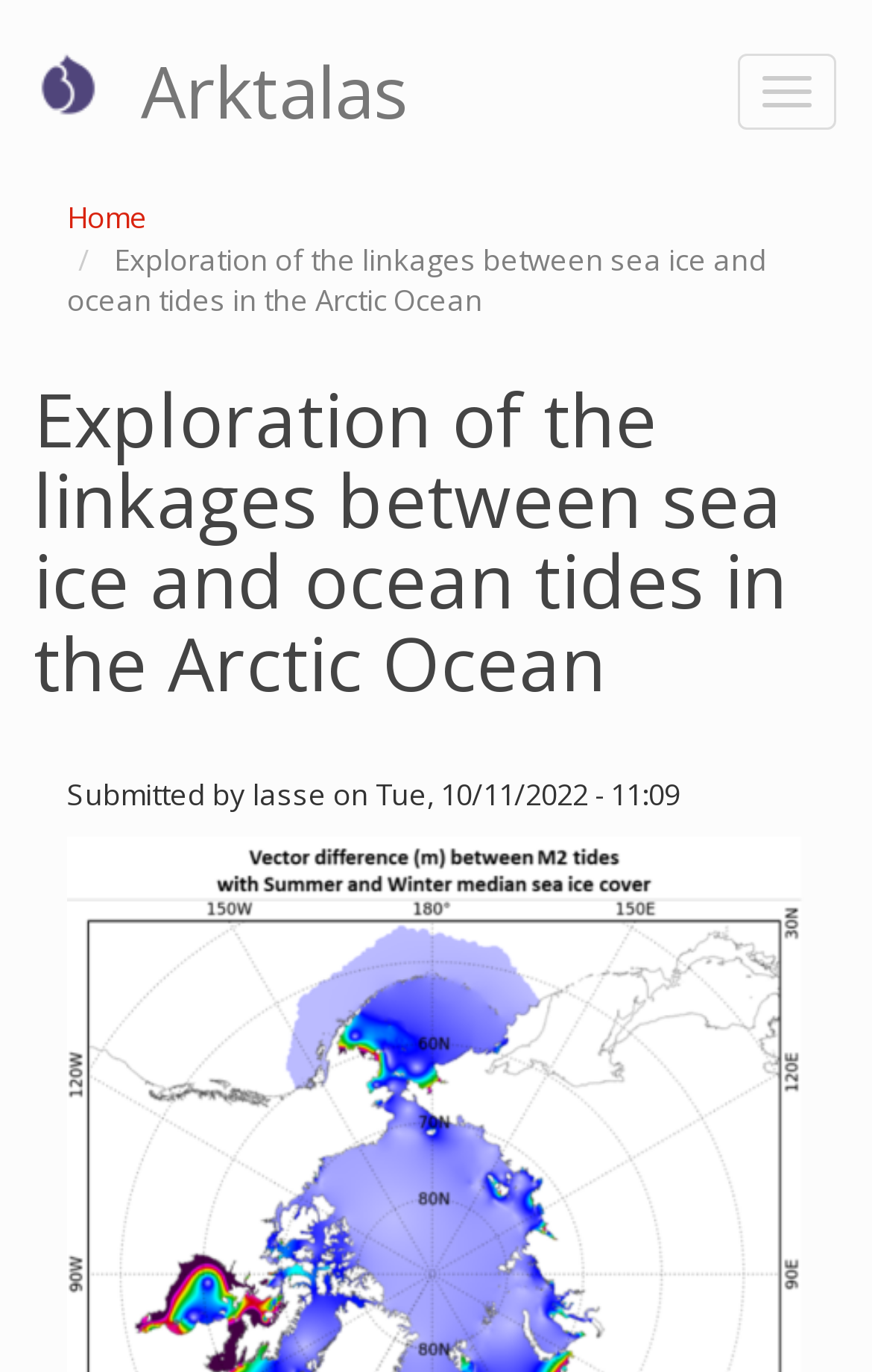Describe all significant elements and features of the webpage.

The webpage is about the exploration of the linkages between sea ice and ocean tides in the Arctic Ocean. At the top left corner, there is a "Skip to main content" link. Next to it, there is a "Home" link with a corresponding "Home" icon. On the top right corner, there is a "Toggle navigation" button.

Below the top navigation bar, there is a main heading that spans the entire width of the page, which displays the title of the webpage. Below the main heading, there is a secondary heading that also spans the entire width of the page, which repeats the title of the webpage.

At the bottom of the page, there is a footer section that occupies about half of the page's width. The footer section contains some metadata about the webpage, including the text "Submitted by", followed by the author's name "lasse", and the publication date and time "Tuesday, October 11, 2022 - 11:09".